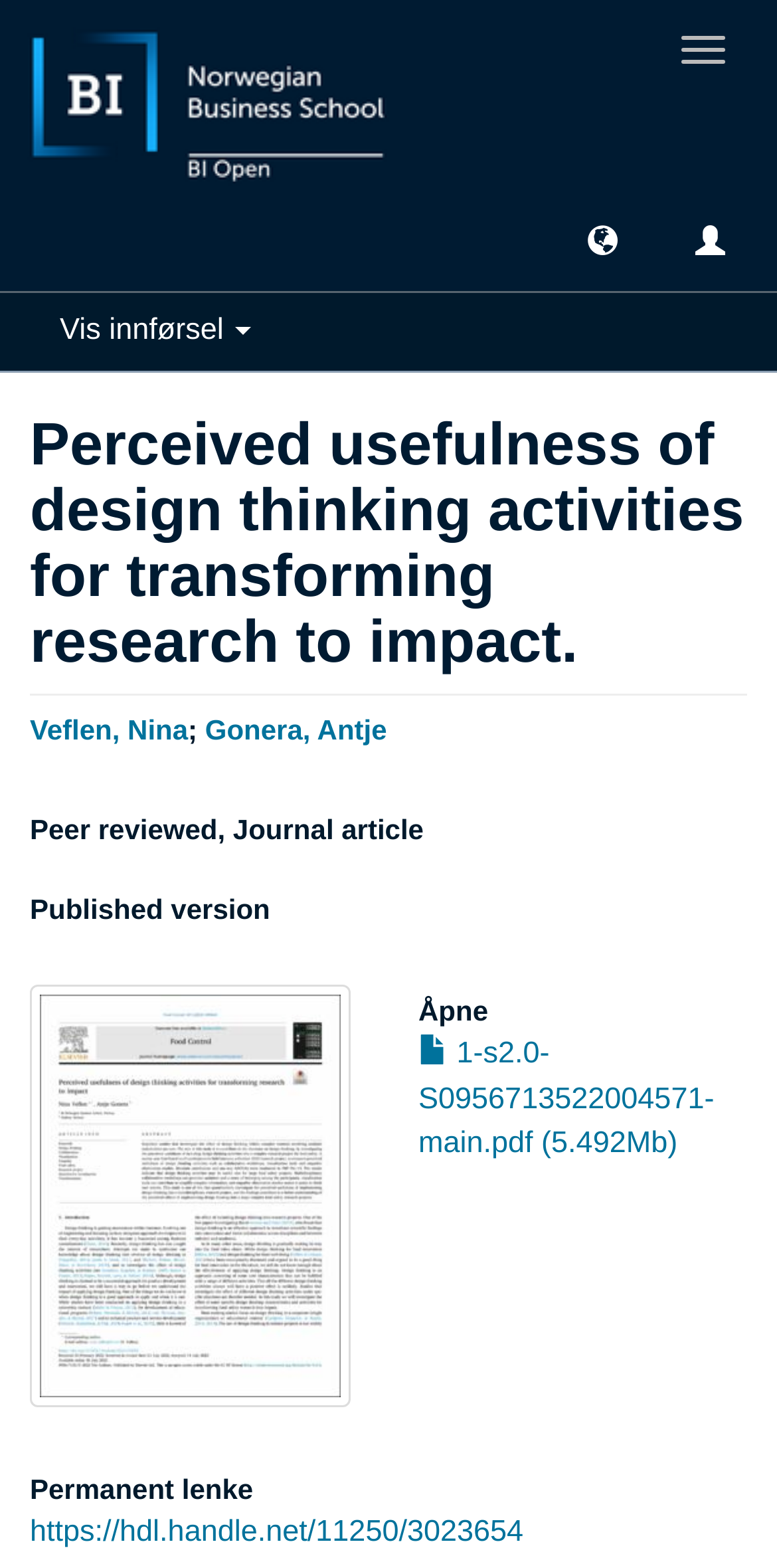Determine the bounding box for the described HTML element: "Veflen, Nina". Ensure the coordinates are four float numbers between 0 and 1 in the format [left, top, right, bottom].

[0.038, 0.454, 0.242, 0.475]